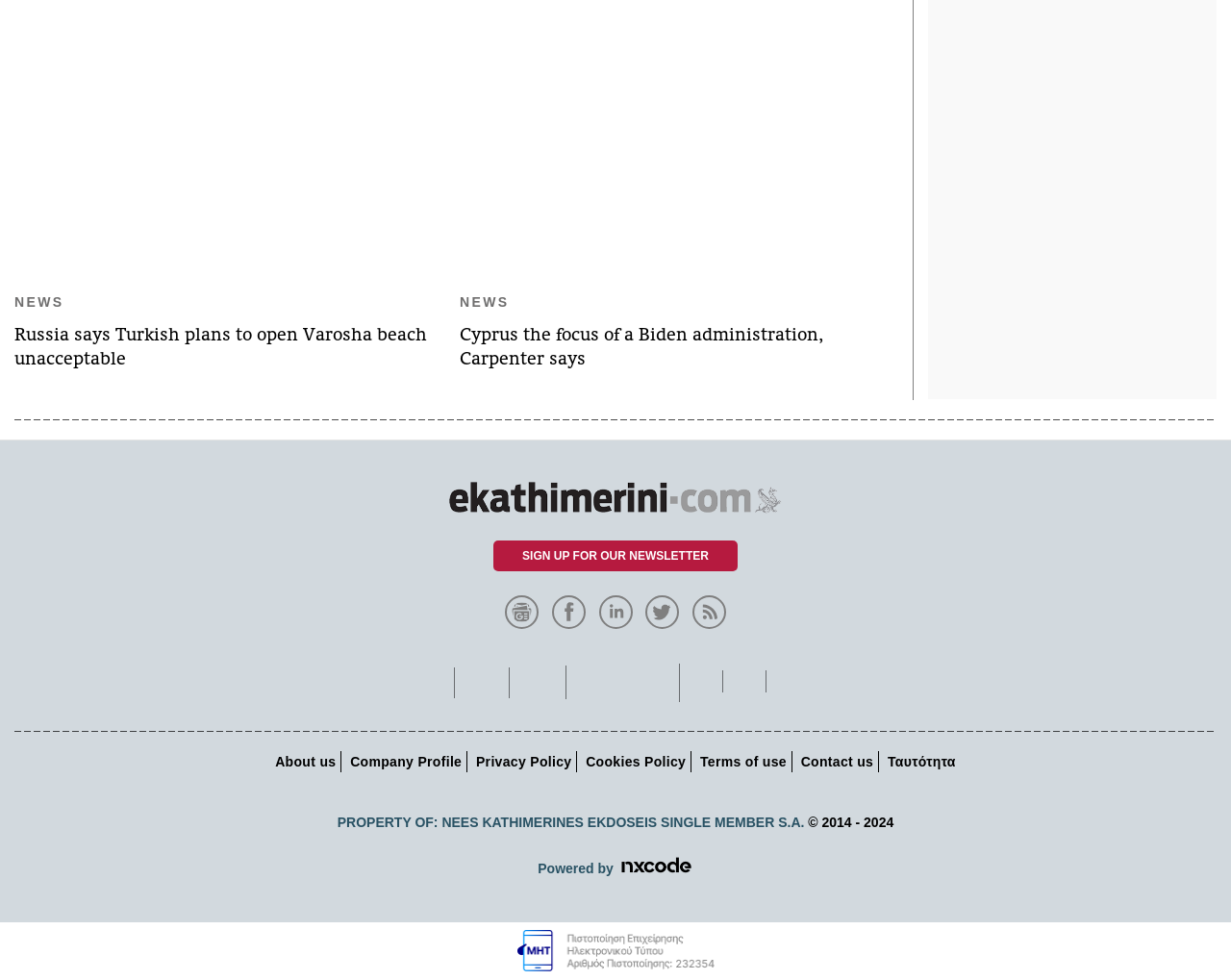Pinpoint the bounding box coordinates of the area that should be clicked to complete the following instruction: "Read news about Russia and Turkey". The coordinates must be given as four float numbers between 0 and 1, i.e., [left, top, right, bottom].

[0.012, 0.33, 0.347, 0.376]